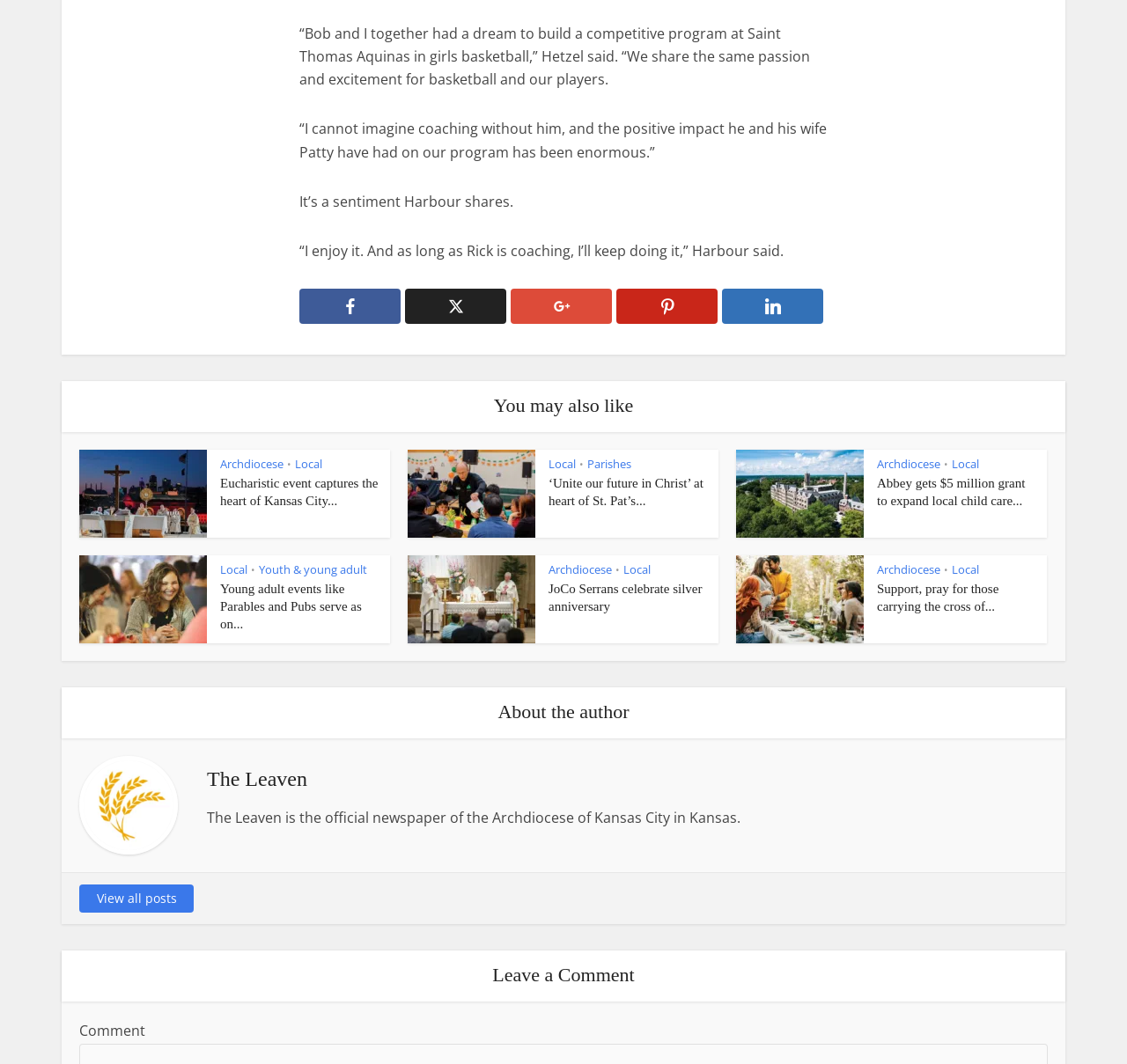How many articles are there in the 'You may also like' section? Based on the image, give a response in one word or a short phrase.

3